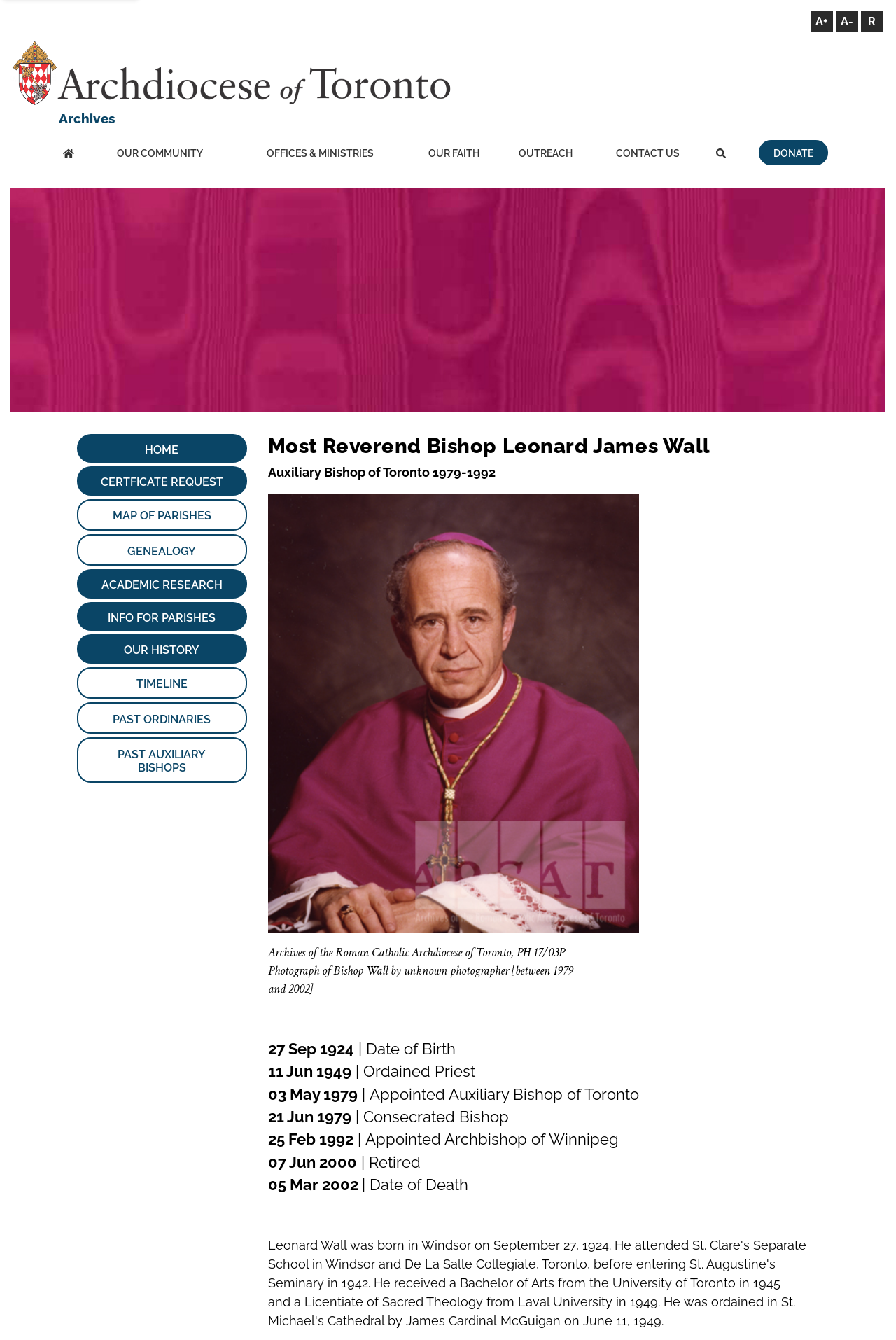Please specify the bounding box coordinates for the clickable region that will help you carry out the instruction: "zoom in the page".

[0.905, 0.008, 0.93, 0.024]